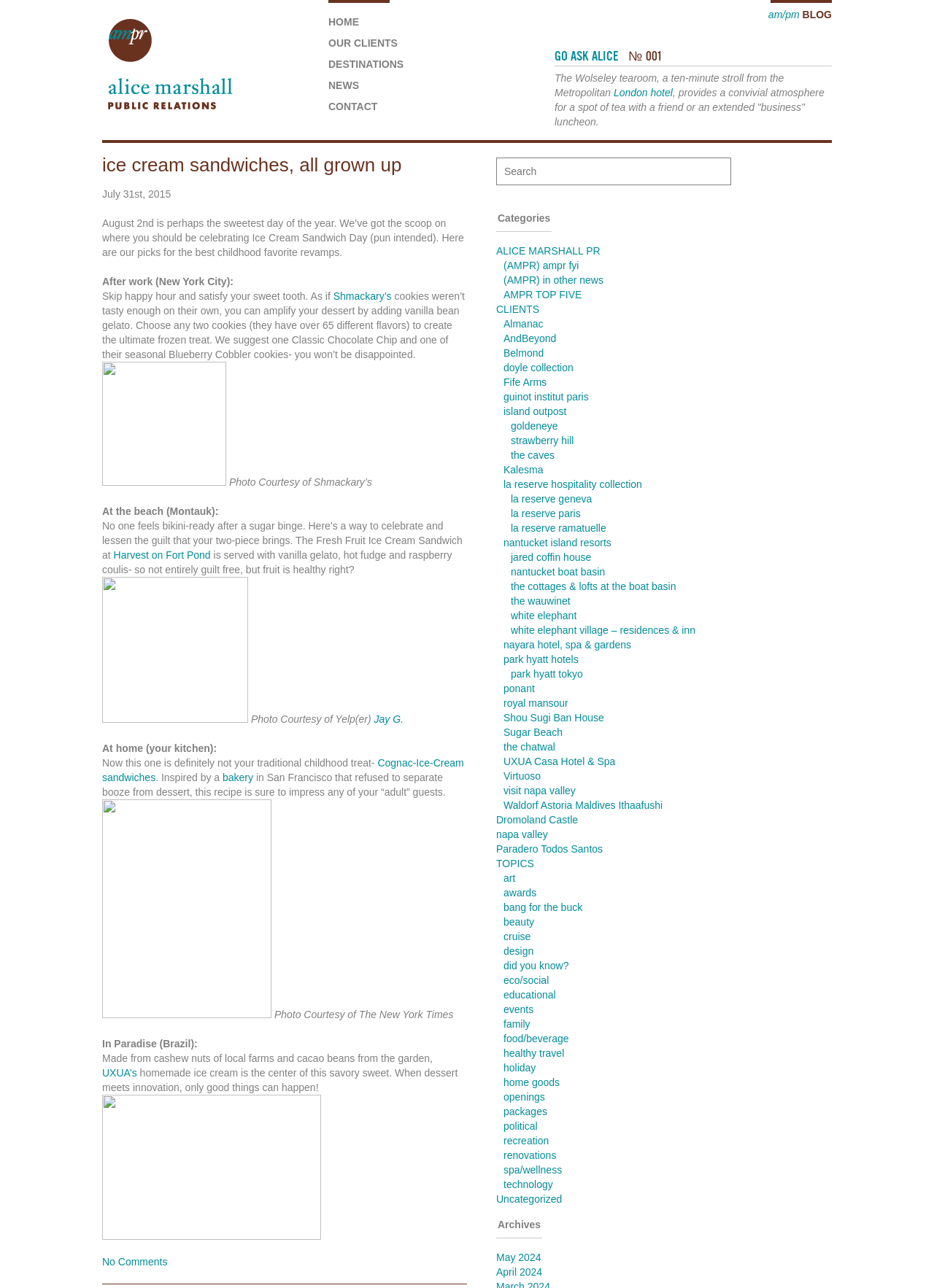Please answer the following question using a single word or phrase: What is the name of the PR firm?

Alice Marshall Public Relations